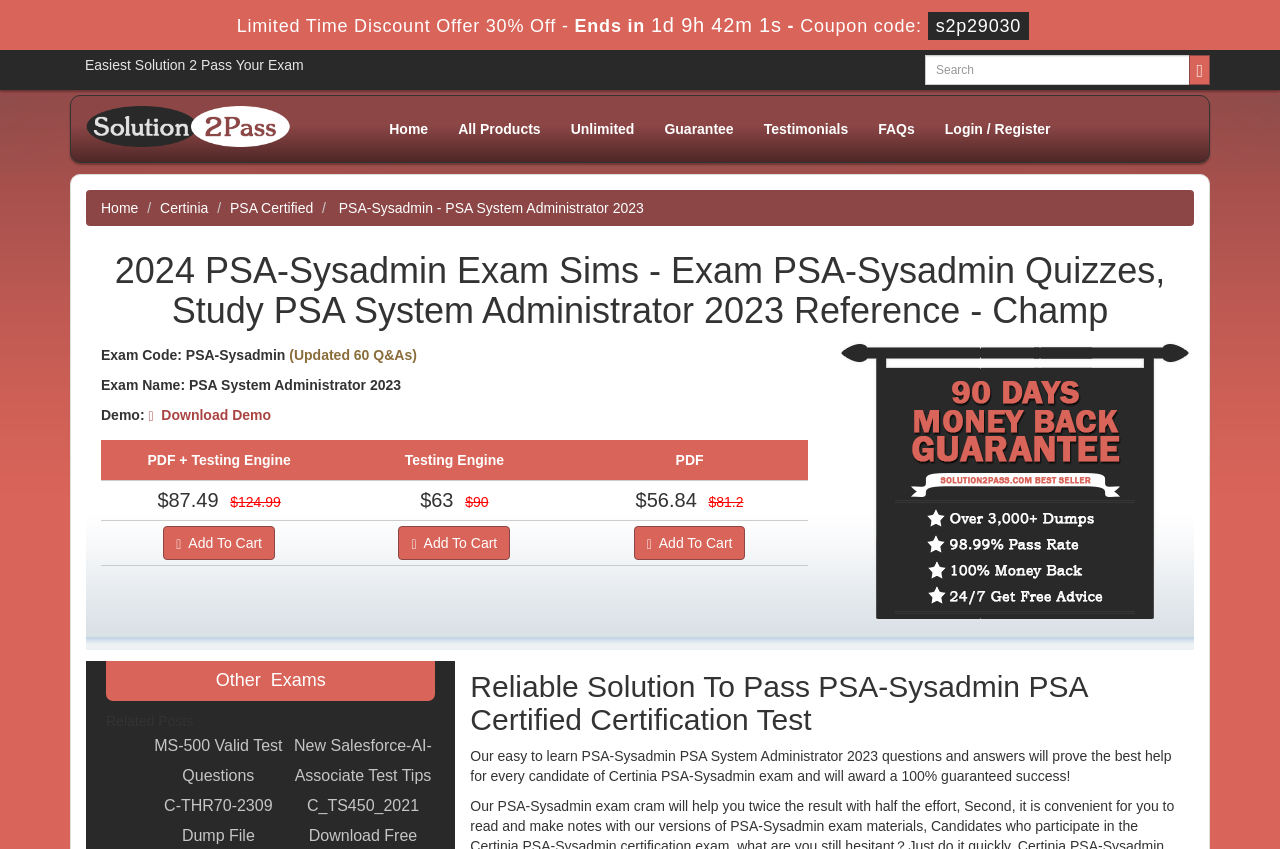Determine the bounding box coordinates of the clickable element to complete this instruction: "Add to cart". Provide the coordinates in the format of four float numbers between 0 and 1, [left, top, right, bottom].

[0.128, 0.619, 0.215, 0.659]